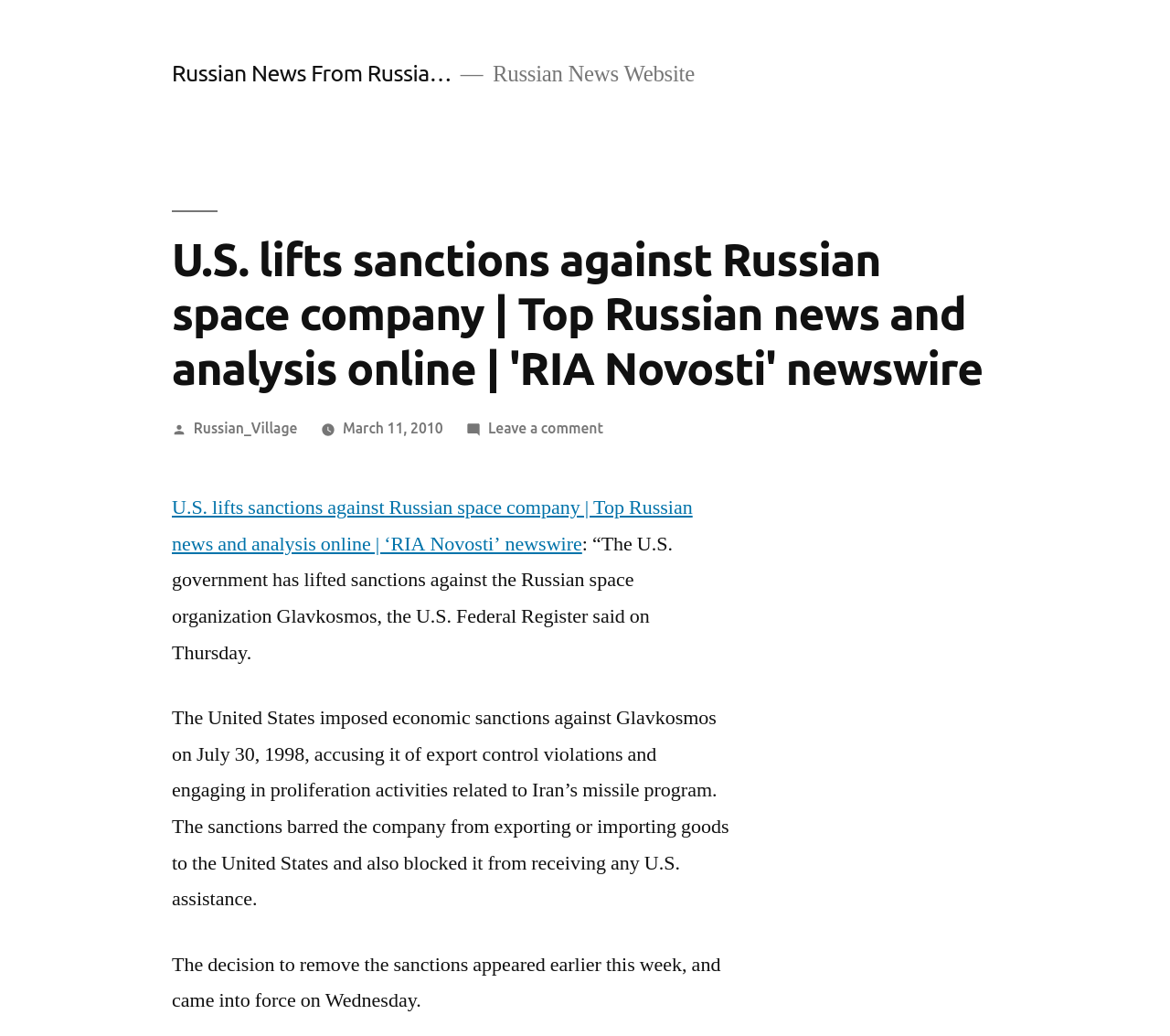Elaborate on the webpage's design and content in a detailed caption.

The webpage appears to be a news article from a Russian news website. At the top, there is a link to the website's homepage, labeled "Russian News From Russia…", situated near the top left corner of the page. Next to it, there is a static text "Russian News Website" that serves as a header.

Below the header, there is a main heading that spans almost the entire width of the page, stating "U.S. lifts sanctions against Russian space company | Top Russian news and analysis online | 'RIA Novosti' newswire". Underneath the heading, there is a section with the author's name, "Posted by", followed by a link to "Russian_Village" and a timestamp "March 11, 2010". 

On the right side of the author section, there is a link to leave a comment on the article. Below the author section, there is a link to the article itself, "U.S. lifts sanctions against Russian space company | Top Russian news and analysis online | ‘RIA Novosti’ newswire", which takes up about half of the page's width.

The main content of the article starts below the link, with a brief summary of the news in a single sentence. The rest of the article is divided into three paragraphs, detailing the U.S. government's decision to lift sanctions against the Russian space organization Glavkosmos, the history of the sanctions, and the effective date of the decision.